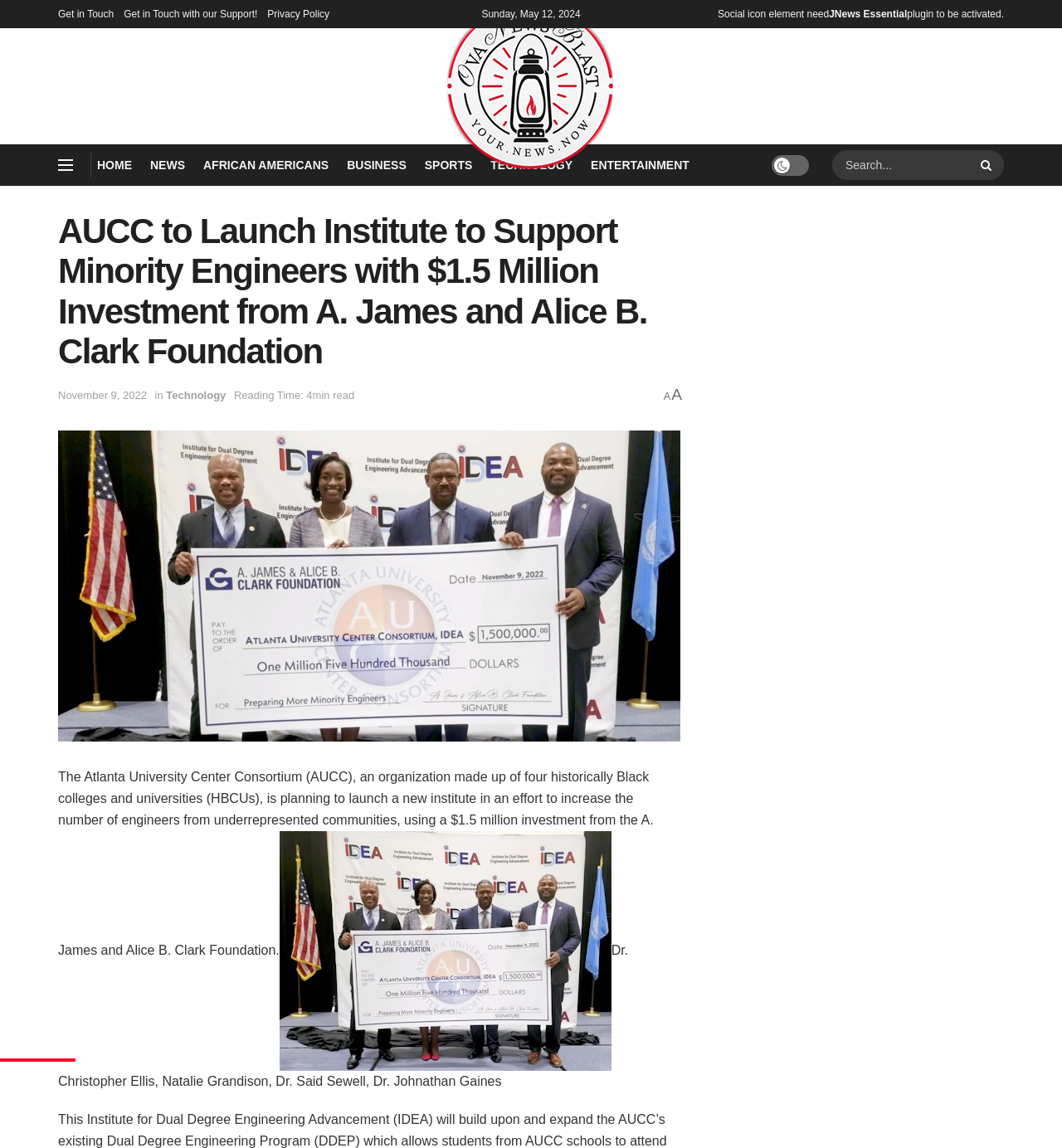How many images are there in the article?
Using the visual information, reply with a single word or short phrase.

2